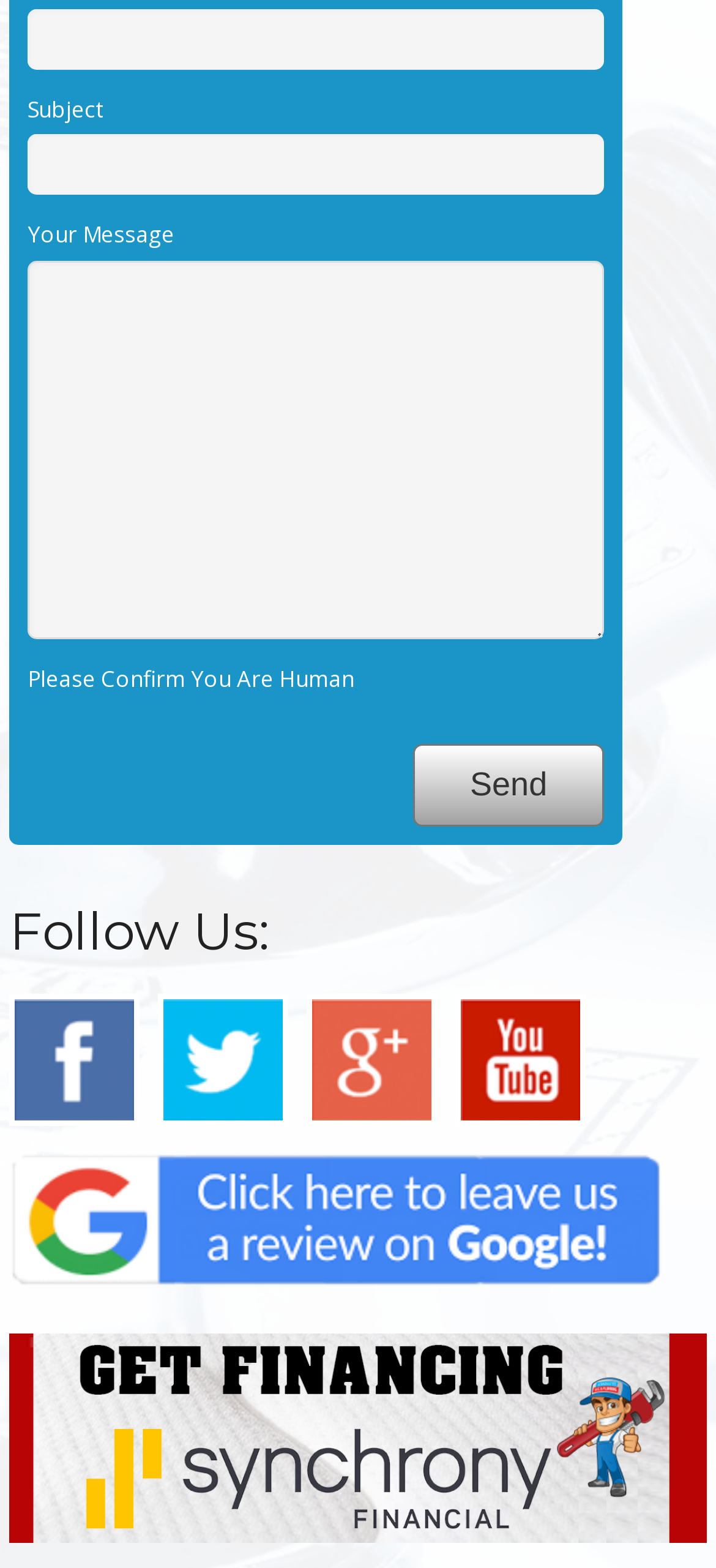Please identify the bounding box coordinates of the element I should click to complete this instruction: 'Visit Facebook'. The coordinates should be given as four float numbers between 0 and 1, like this: [left, top, right, bottom].

[0.013, 0.634, 0.195, 0.718]